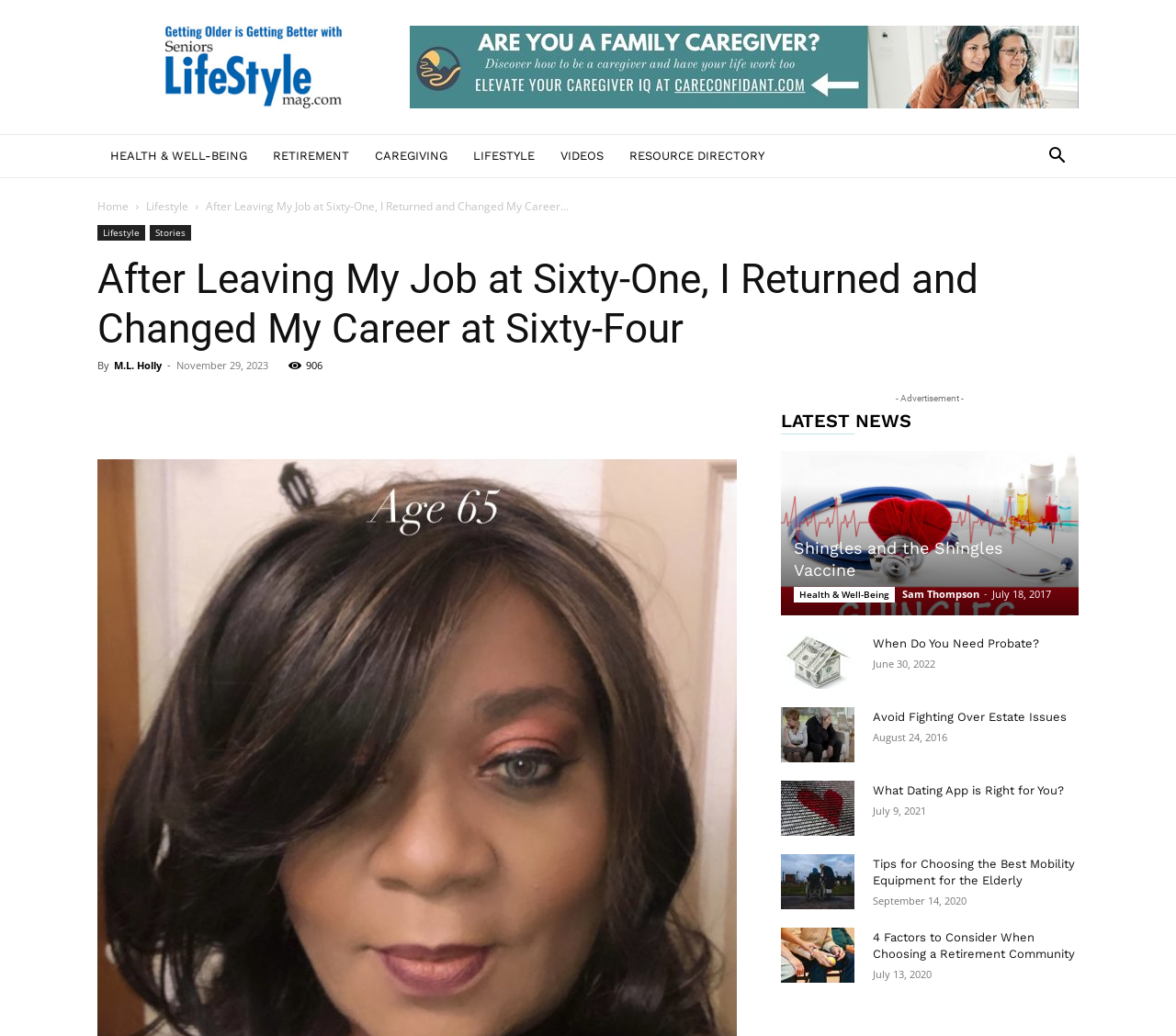Who is the author of the article 'Shingles and the Shingles Vaccine'?
Please provide a single word or phrase in response based on the screenshot.

Sam Thompson